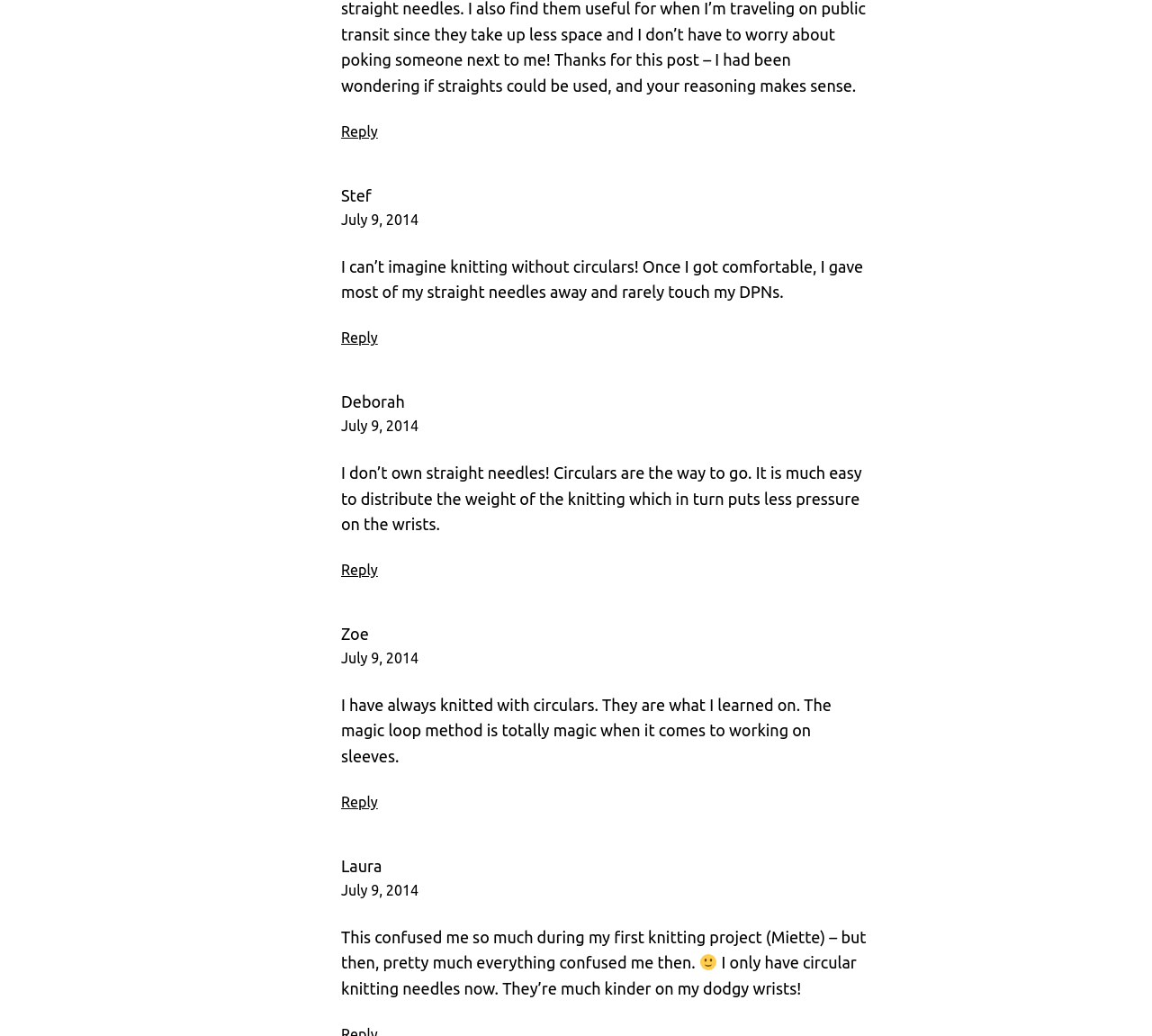Pinpoint the bounding box coordinates of the area that should be clicked to complete the following instruction: "Reply to Amanda". The coordinates must be given as four float numbers between 0 and 1, i.e., [left, top, right, bottom].

[0.296, 0.119, 0.328, 0.135]